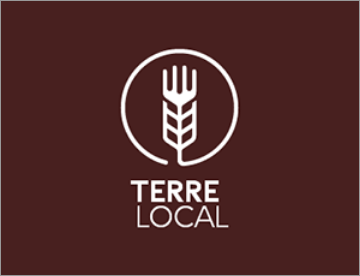What is the dominant color of the logo's background?
Answer the question with as much detail as possible.

The color palette of the logo consists of a rich brown background, which contrasts strikingly with the white emblem and text, enhancing visibility and impact.